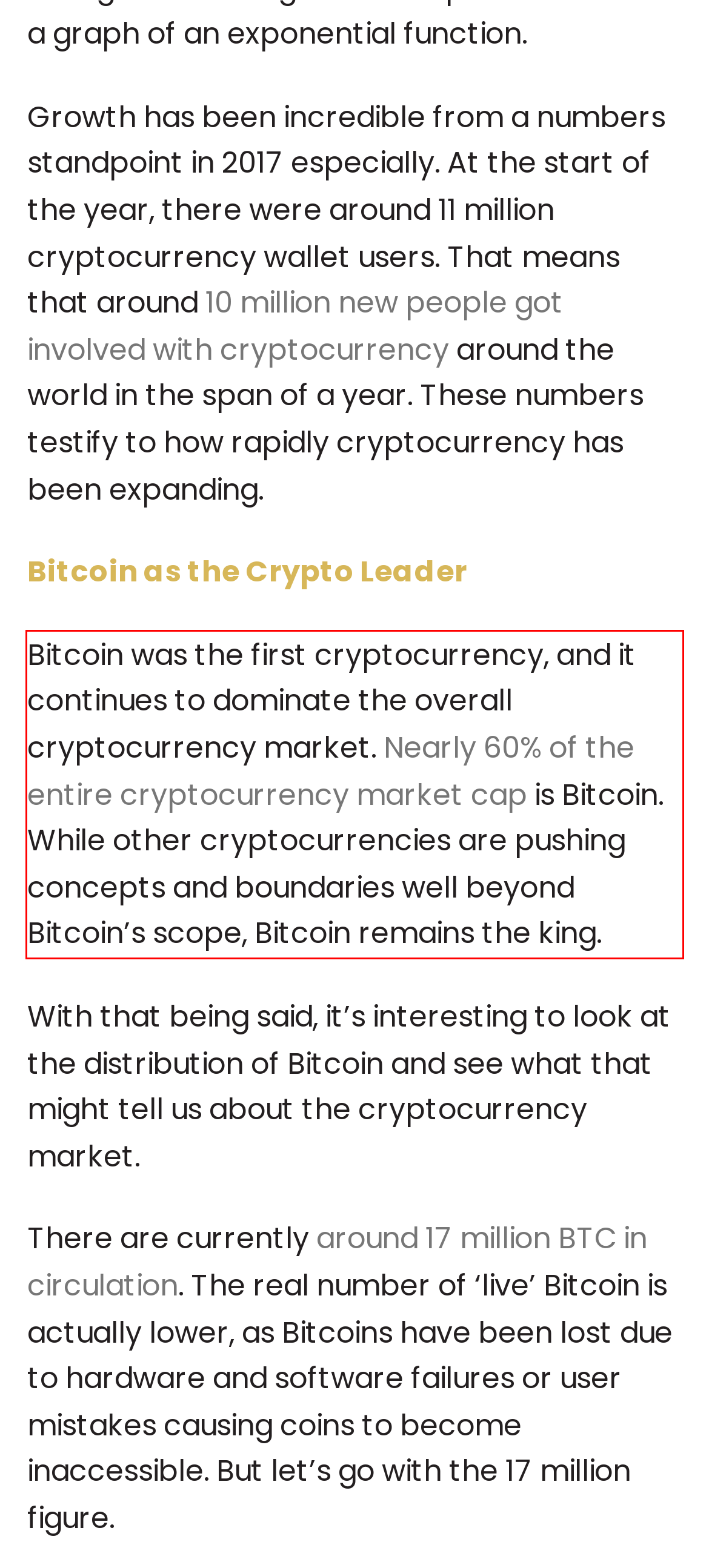Analyze the red bounding box in the provided webpage screenshot and generate the text content contained within.

Bitcoin was the first cryptocurrency, and it continues to dominate the overall cryptocurrency market. Nearly 60% of the entire cryptocurrency market cap is Bitcoin. While other cryptocurrencies are pushing concepts and boundaries well beyond Bitcoin’s scope, Bitcoin remains the king.